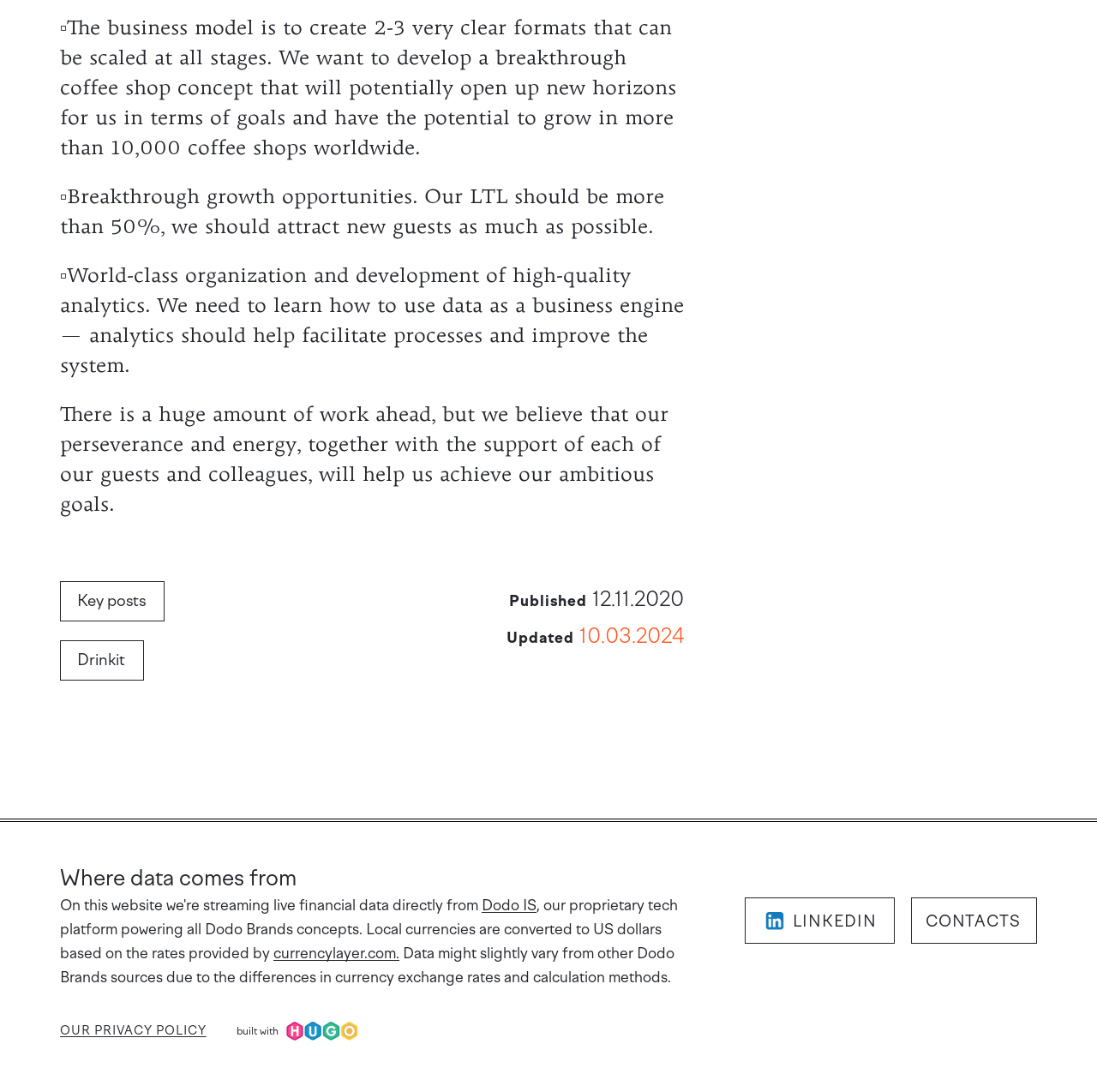Please mark the clickable region by giving the bounding box coordinates needed to complete this instruction: "Click on 'Key posts'".

[0.055, 0.532, 0.15, 0.569]